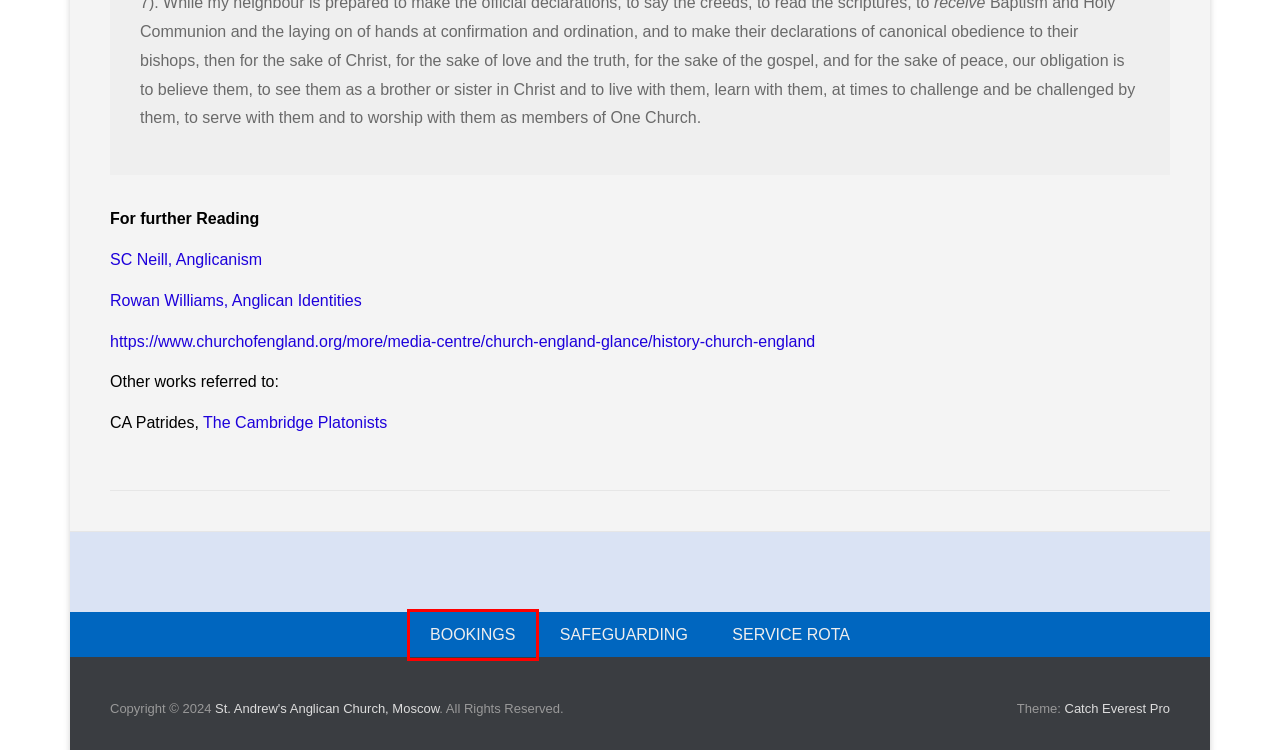Given a webpage screenshot with a UI element marked by a red bounding box, choose the description that best corresponds to the new webpage that will appear after clicking the element. The candidates are:
A. Our Services – St. Andrew's Anglican Church, Moscow
B. Forgiveness – St. Andrew's Anglican Church, Moscow
C. Baptism – St. Andrew's Anglican Church, Moscow
D. Amazon.com
E. About us – St. Andrew's Anglican Church, Moscow
F. Bookings – St. Andrew's Anglican Church, Moscow
G. Catch Everest Pro is Simple, Clean and Responsive WordPress Theme
H. Service rota – St. Andrew's Anglican Church, Moscow

F